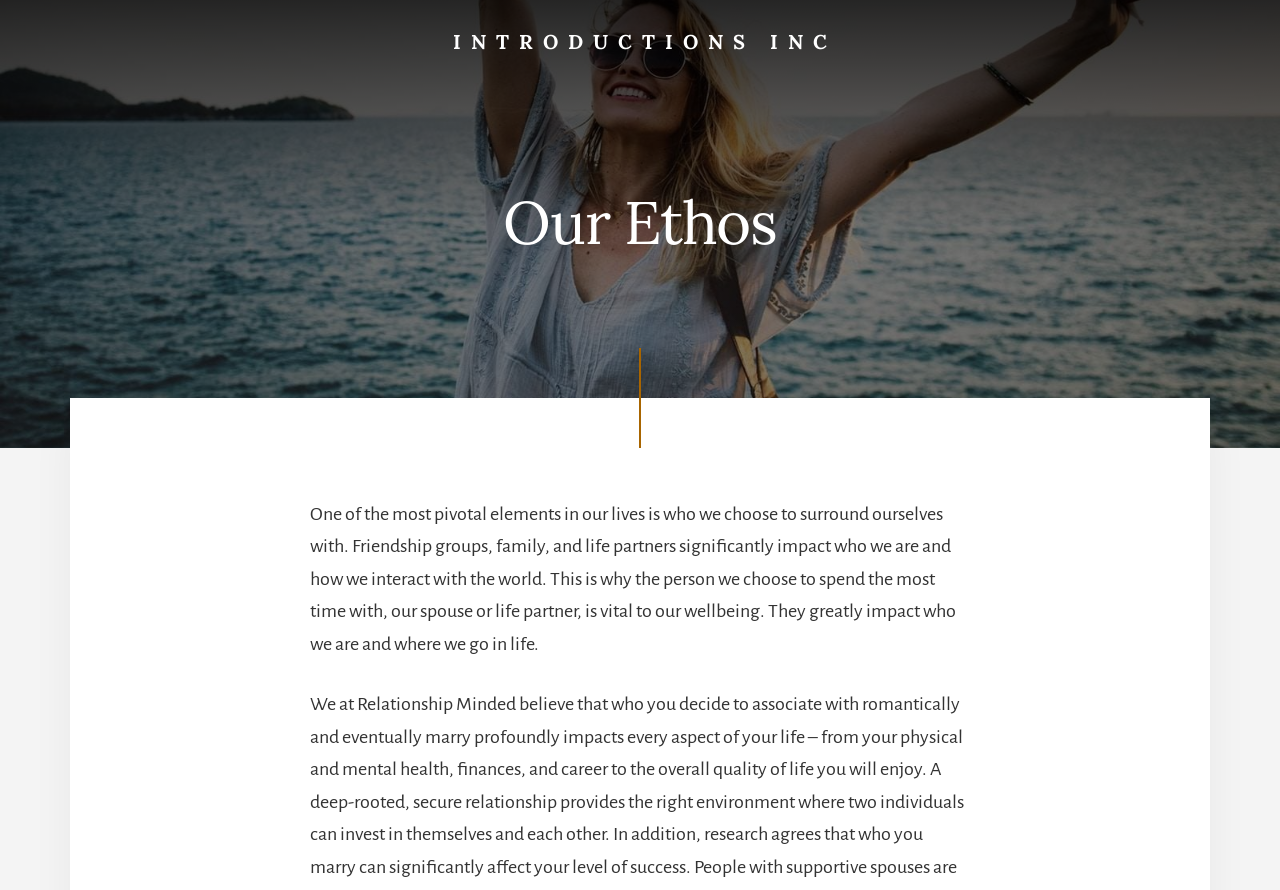From the given element description: "Introductions Inc", find the bounding box for the UI element. Provide the coordinates as four float numbers between 0 and 1, in the order [left, top, right, bottom].

[0.354, 0.033, 0.654, 0.061]